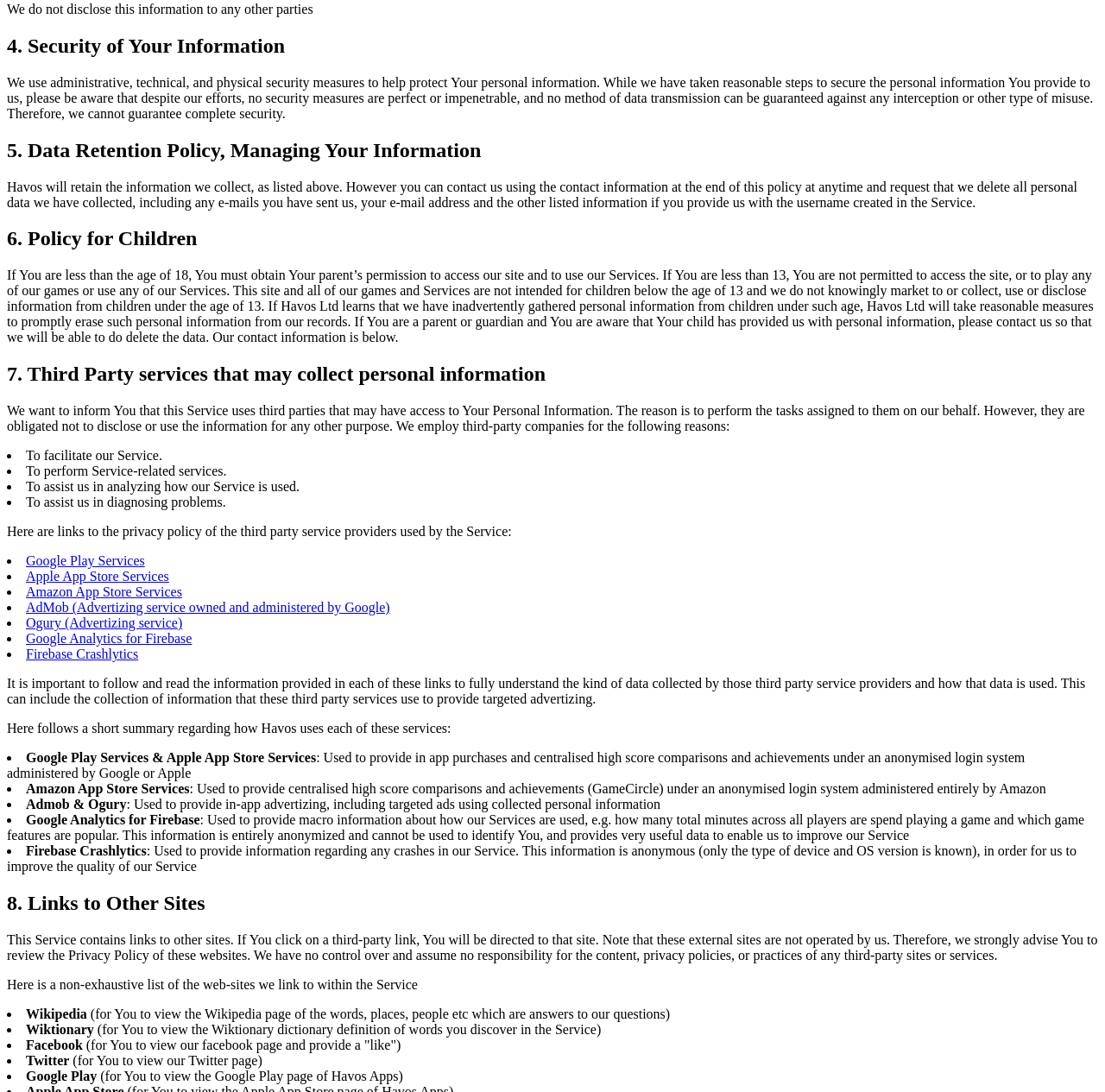Determine the bounding box coordinates of the target area to click to execute the following instruction: "check links to other sites."

[0.006, 0.817, 0.994, 0.838]